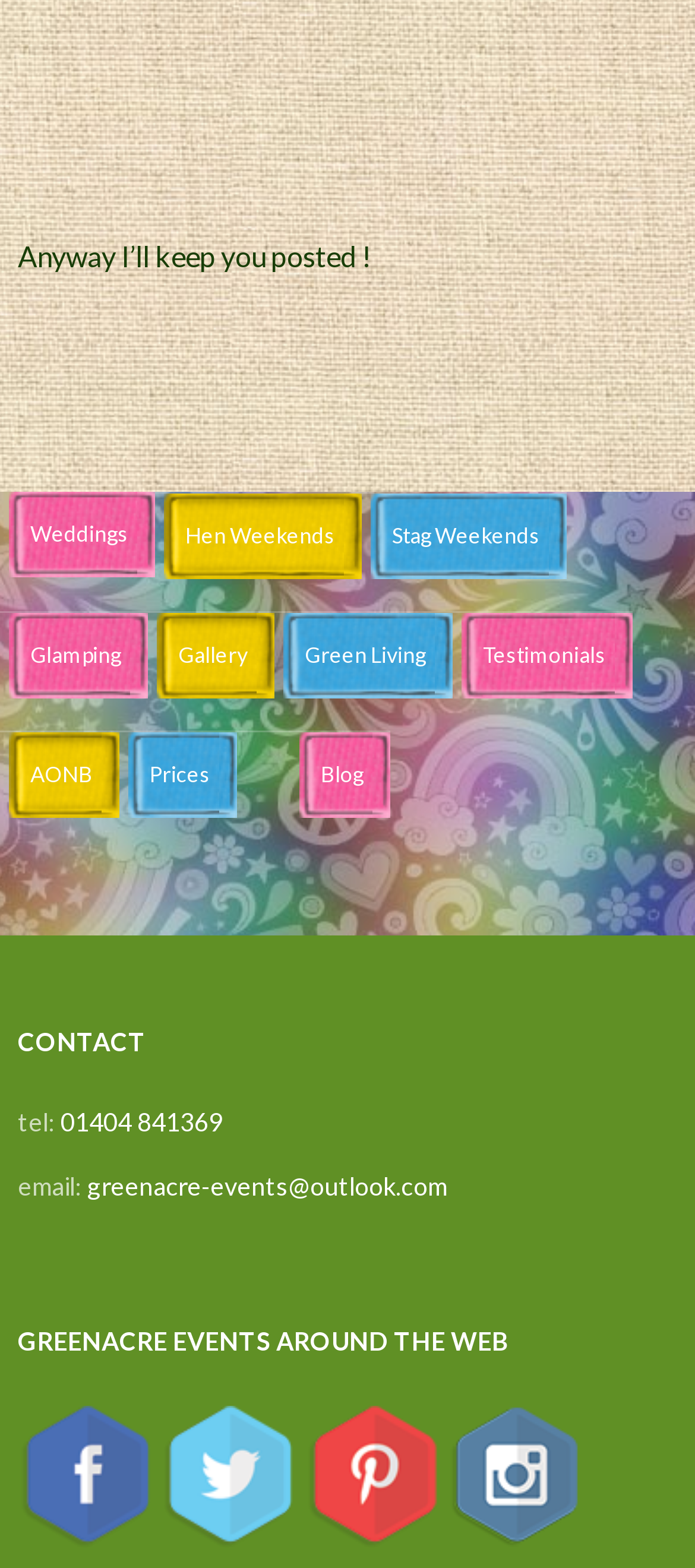Identify the bounding box coordinates of the HTML element based on this description: "Stag Weekends".

[0.533, 0.315, 0.79, 0.37]